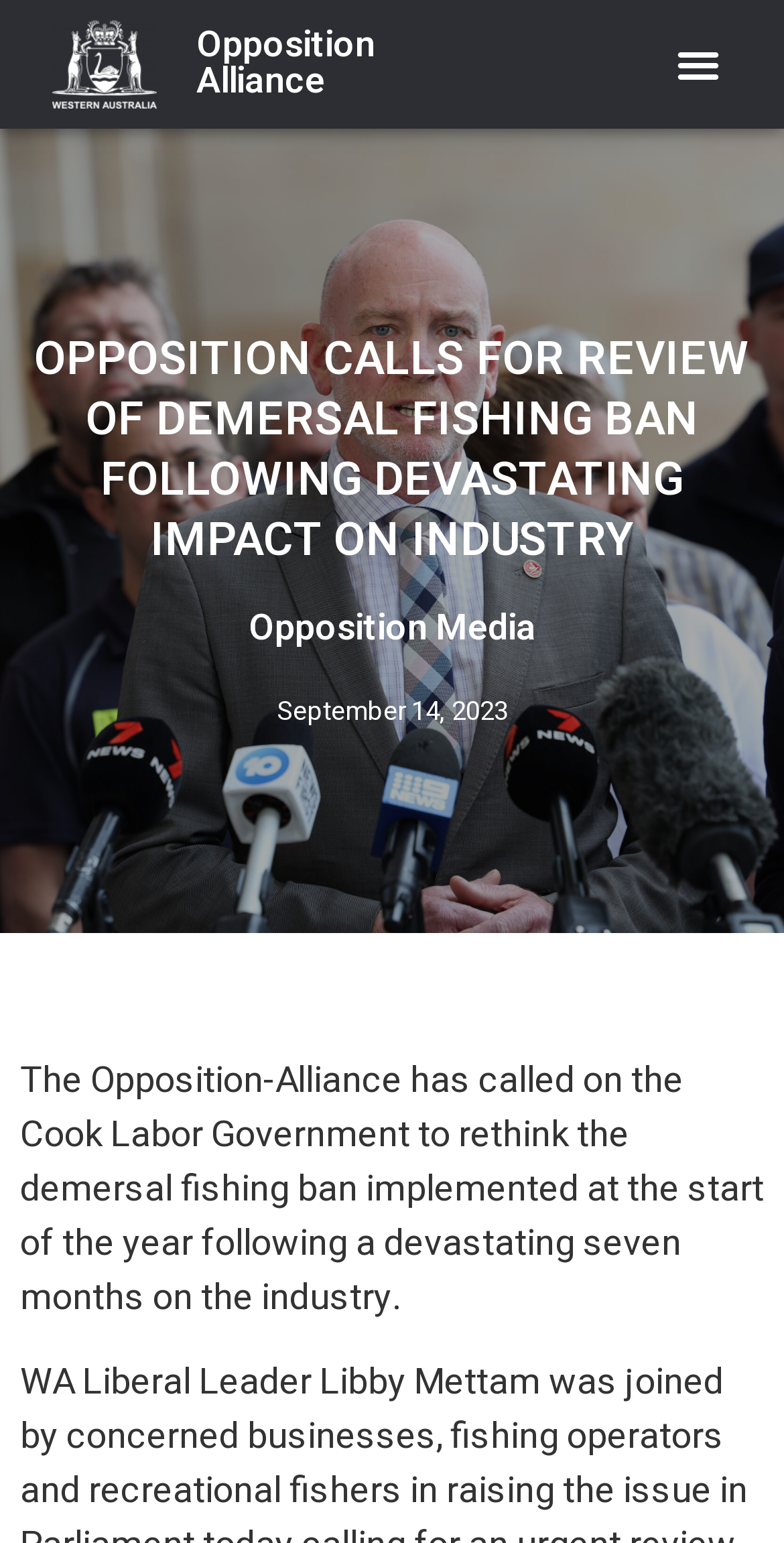Identify the bounding box of the UI element that matches this description: "September 14, 2023".

[0.353, 0.448, 0.647, 0.474]